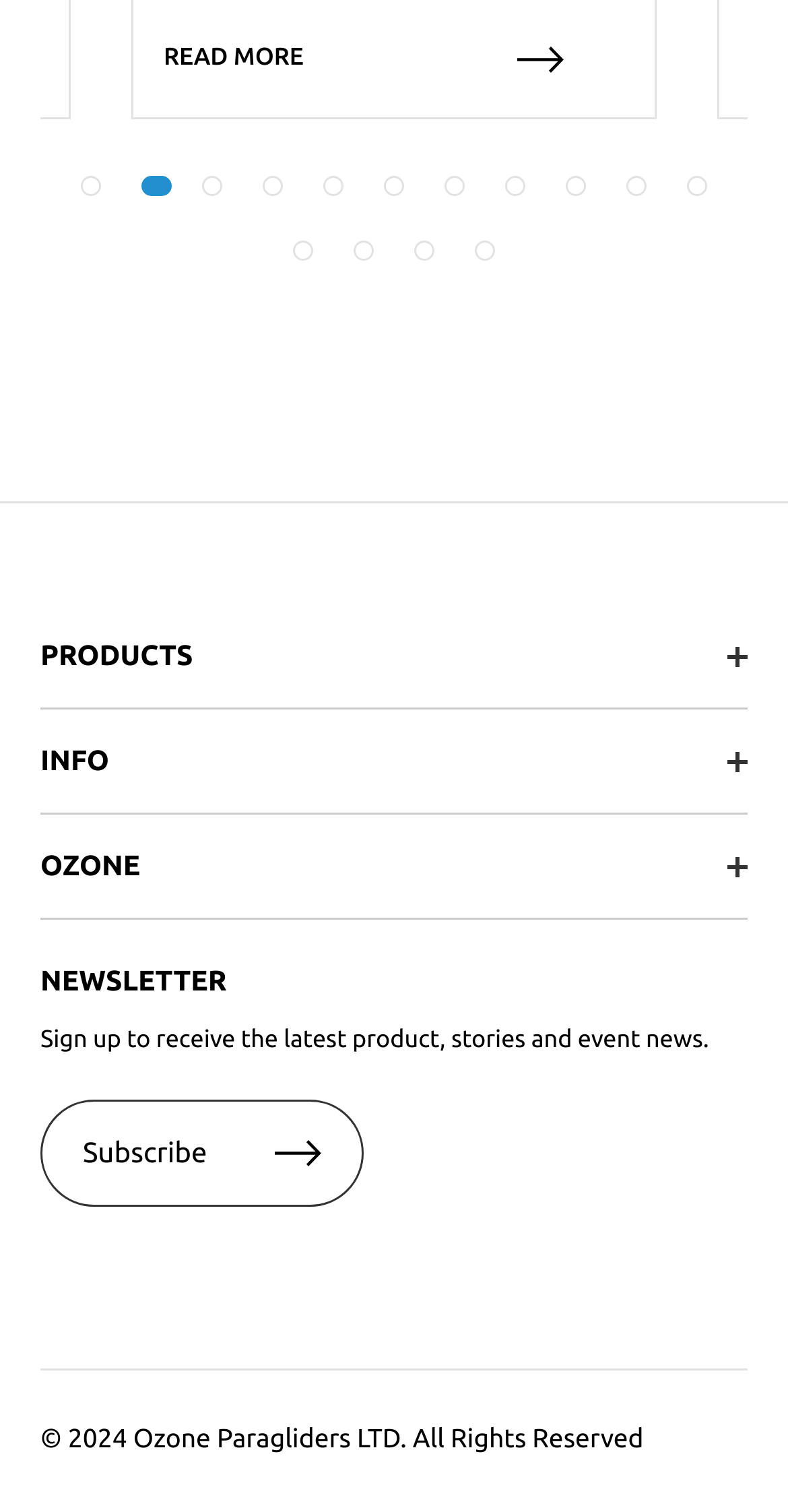Determine the bounding box coordinates of the clickable element necessary to fulfill the instruction: "Contact Us". Provide the coordinates as four float numbers within the 0 to 1 range, i.e., [left, top, right, bottom].

[0.051, 0.663, 0.949, 0.718]